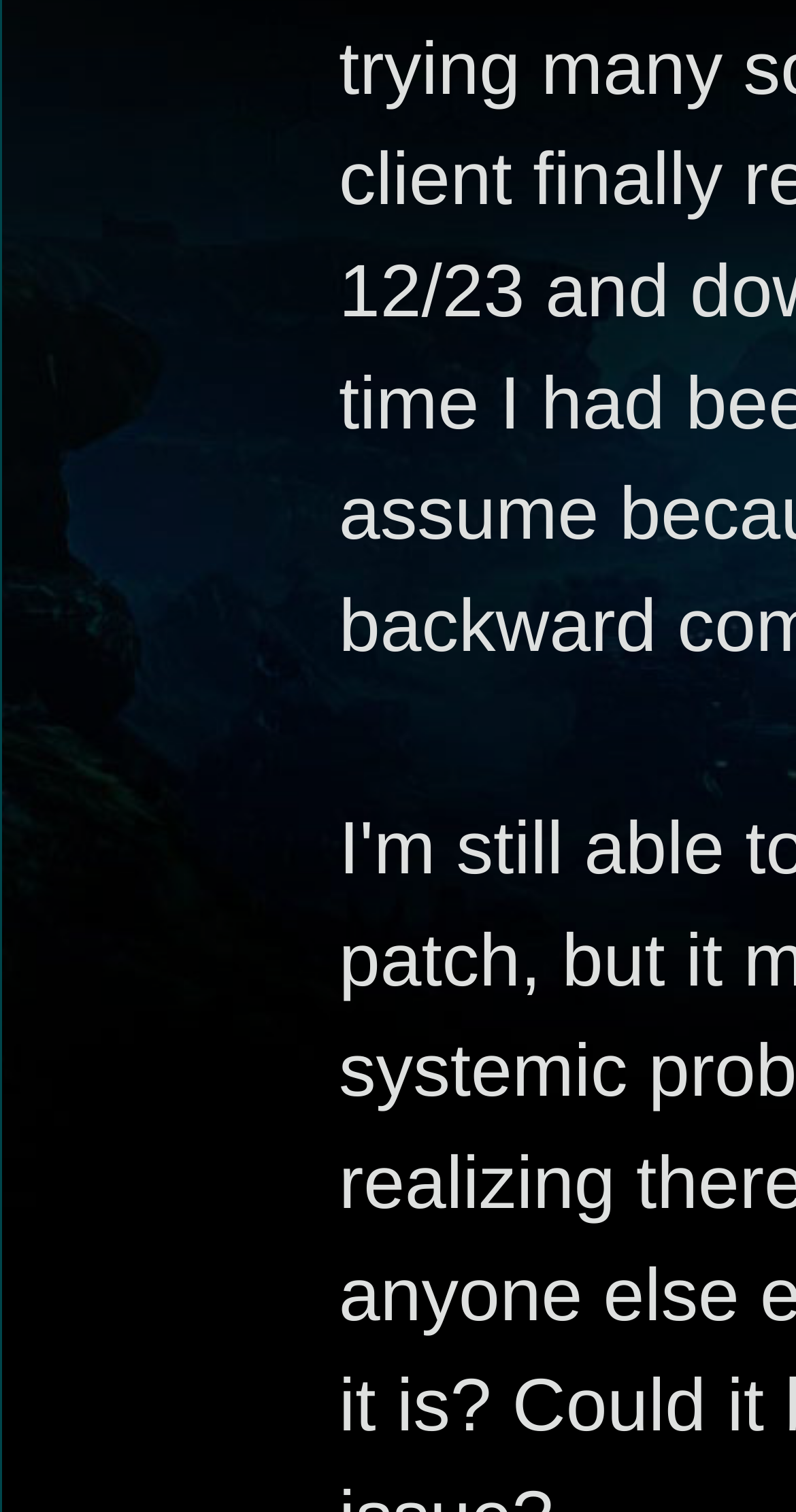Find the bounding box coordinates for the UI element whose description is: "Phone". The coordinates should be four float numbers between 0 and 1, in the format [left, top, right, bottom].

None